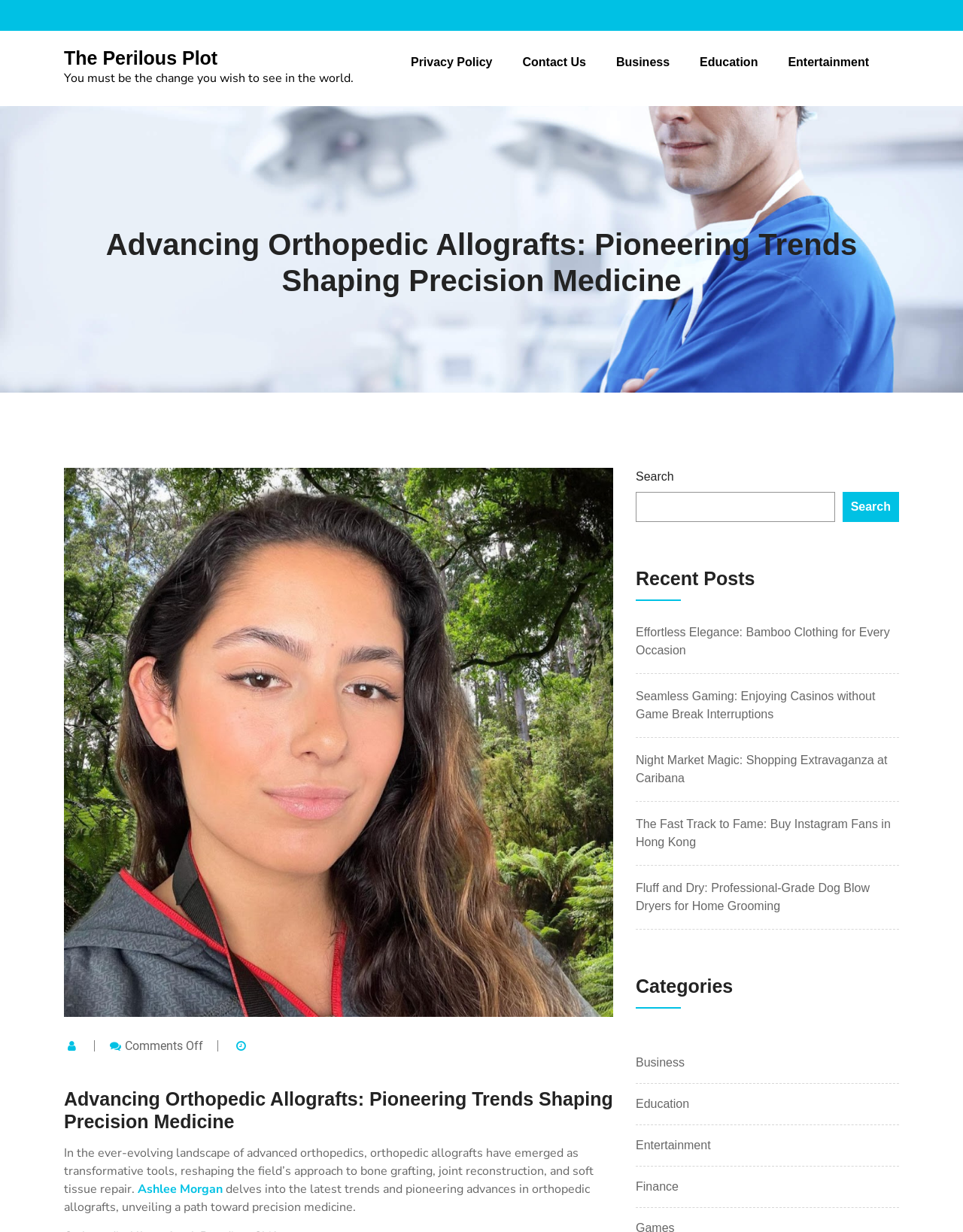What is the name of the plot?
Offer a detailed and exhaustive answer to the question.

The question asks for the name of the plot, which can be found in the heading element with the text 'The Perilous Plot' and also in the link element with the text 'The Perilous Plot You must be the change you wish to see in the world.'